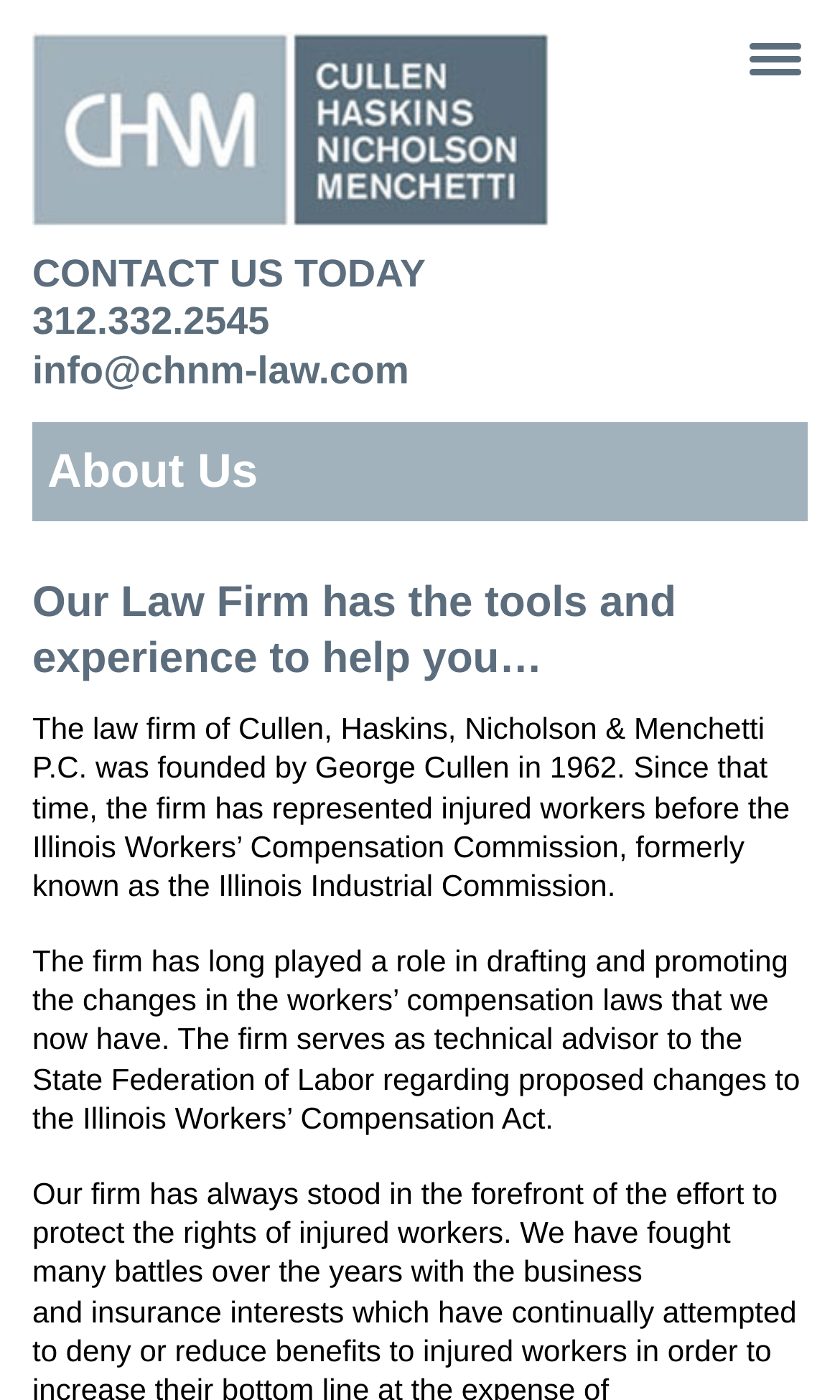Answer the question in a single word or phrase:
What is the role of the law firm in drafting workers' compensation laws?

technical advisor